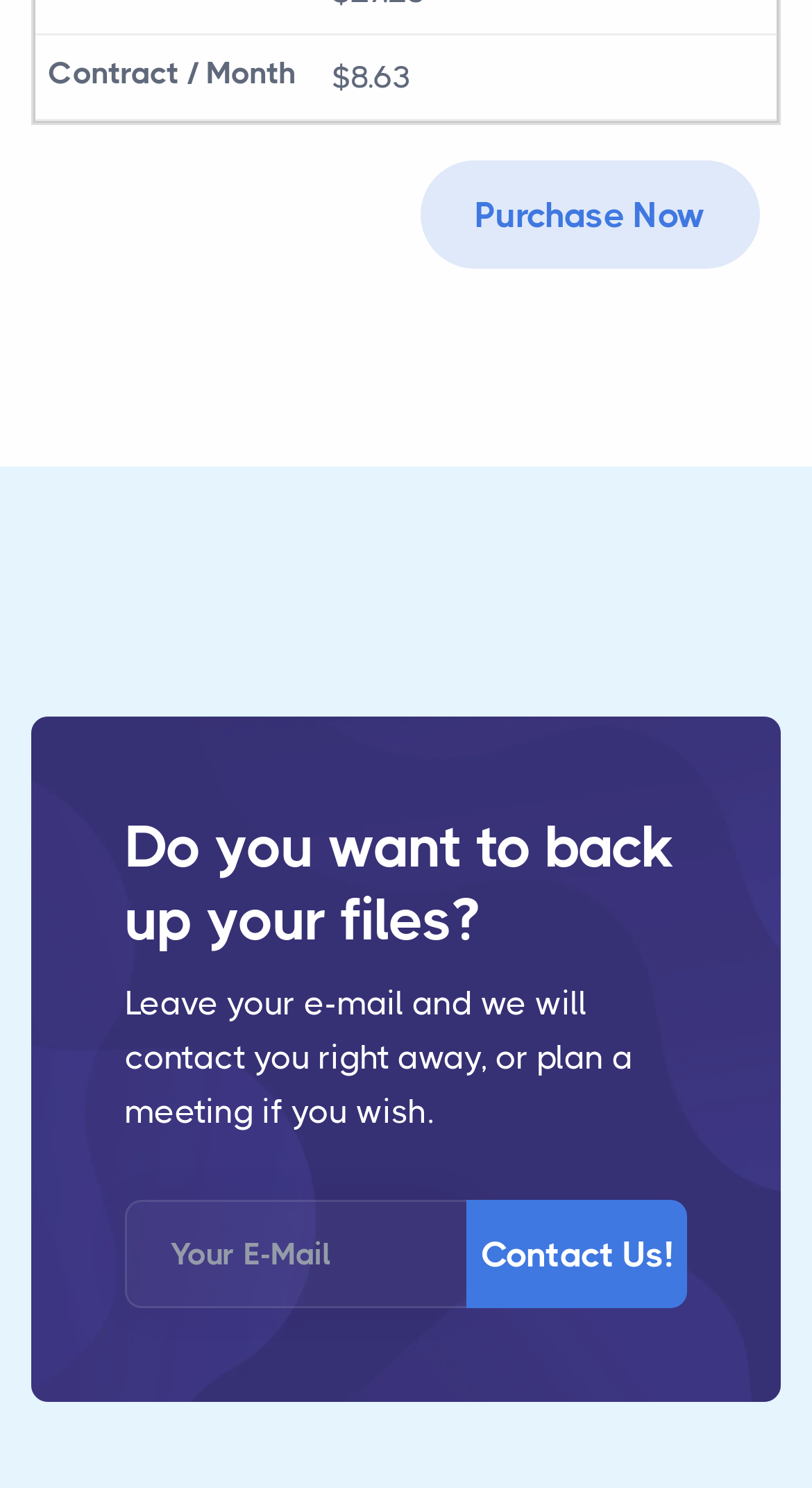Using the description: "Reddit", identify the bounding box of the corresponding UI element in the screenshot.

None